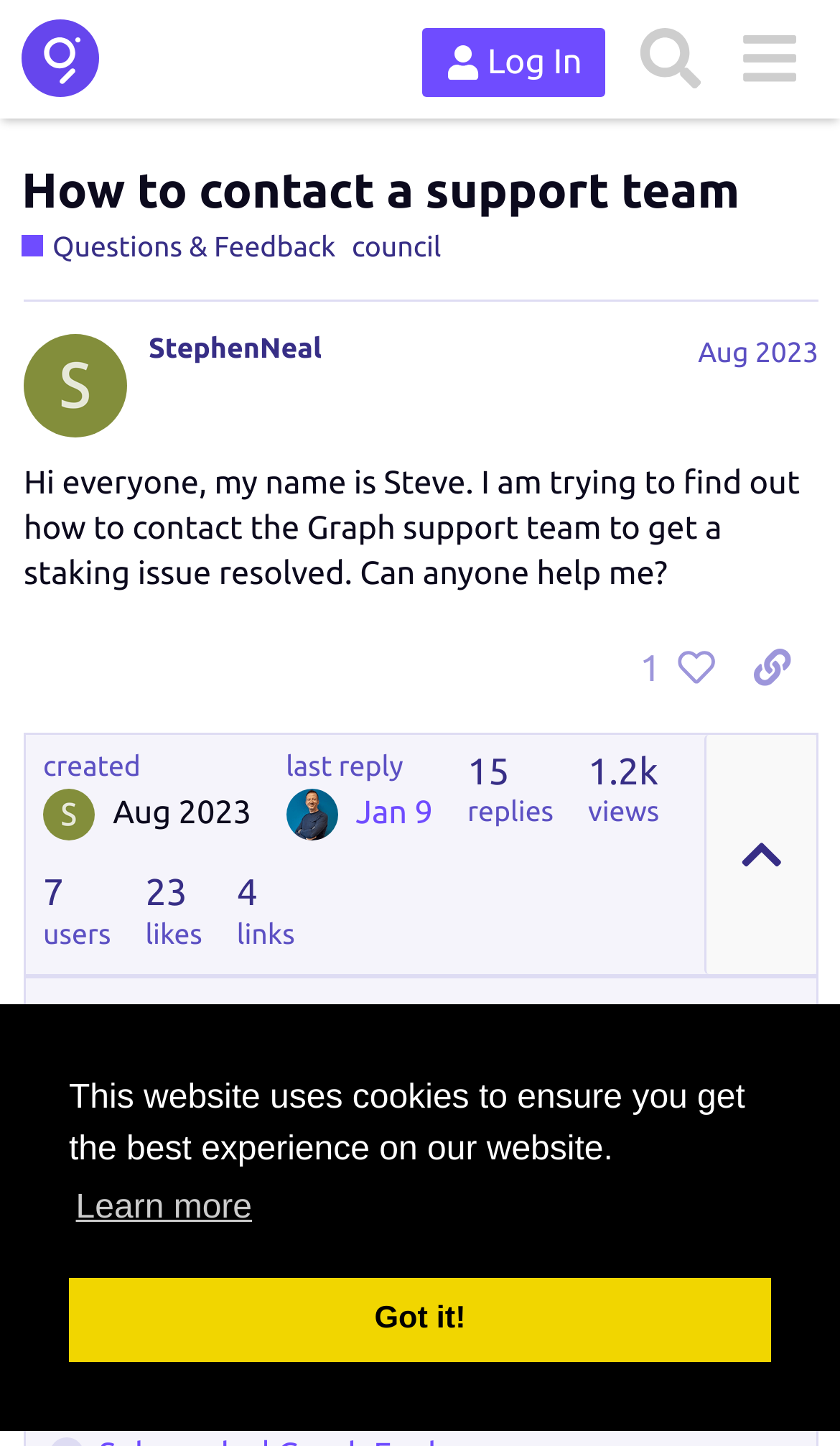Please identify the bounding box coordinates of the clickable element to fulfill the following instruction: "Search for something". The coordinates should be four float numbers between 0 and 1, i.e., [left, top, right, bottom].

[0.741, 0.007, 0.857, 0.075]